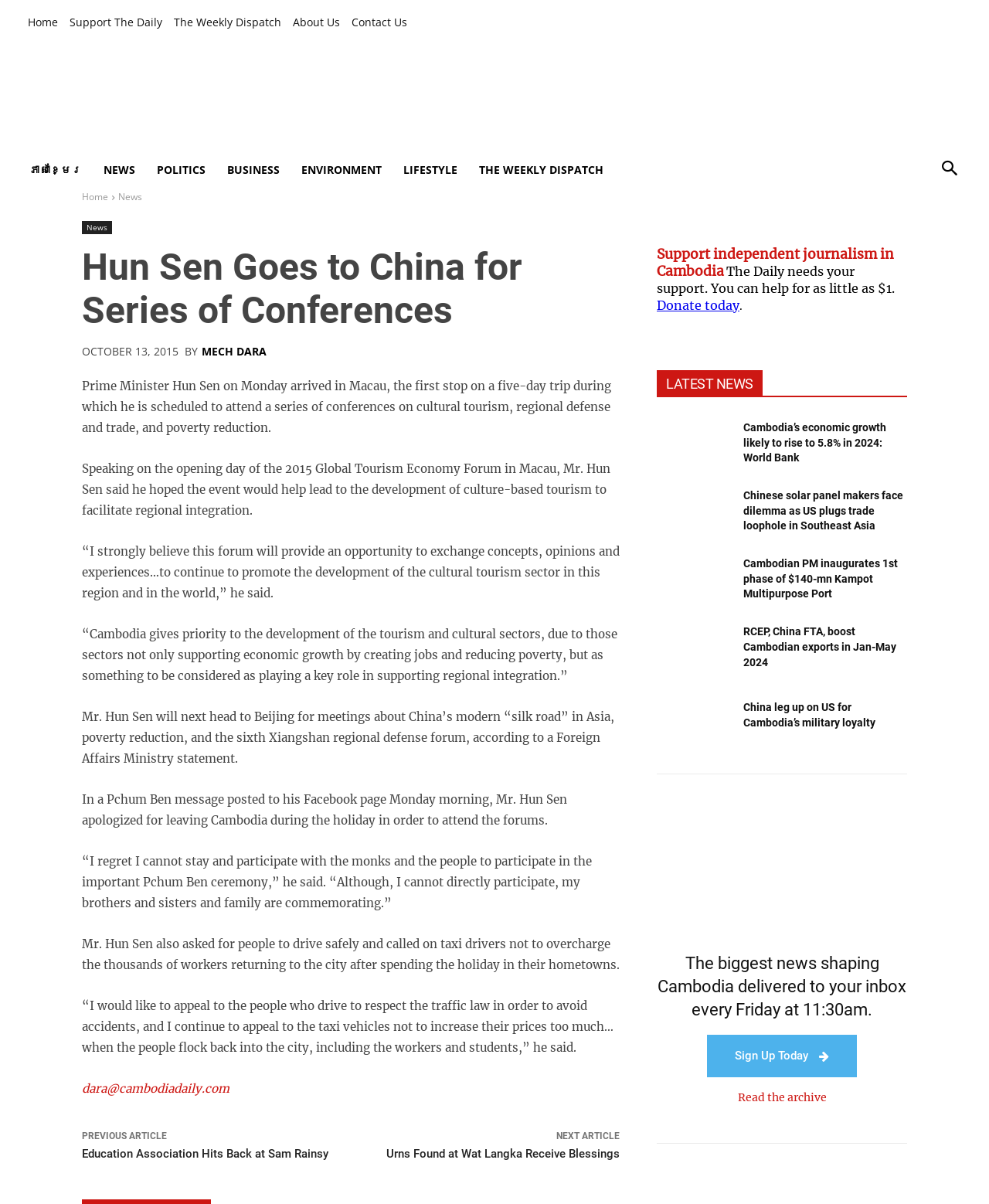Based on the element description: "Business", identify the bounding box coordinates for this UI element. The coordinates must be four float numbers between 0 and 1, listed as [left, top, right, bottom].

[0.219, 0.125, 0.294, 0.156]